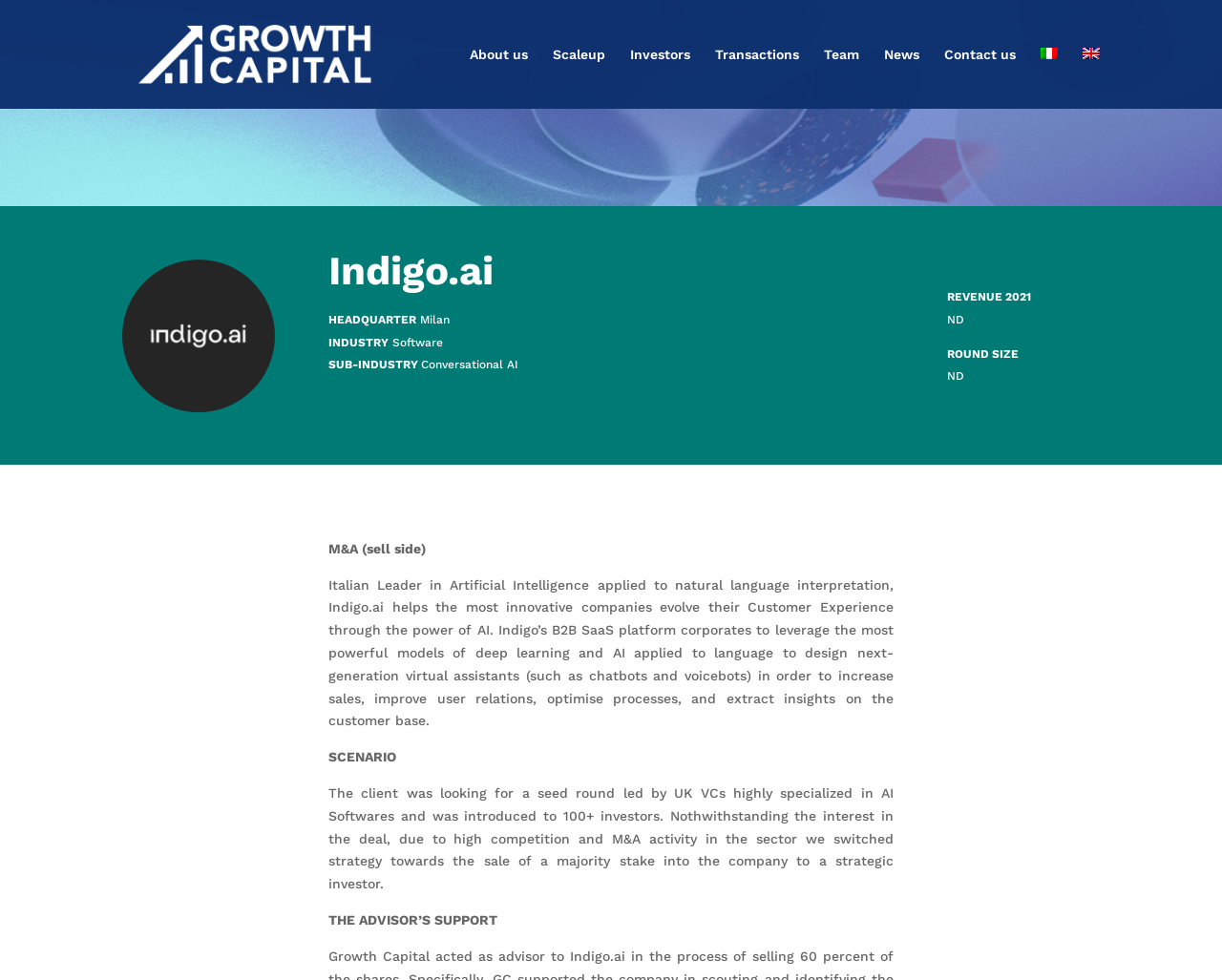Determine the bounding box coordinates for the area that should be clicked to carry out the following instruction: "Click on About us".

[0.384, 0.049, 0.432, 0.111]